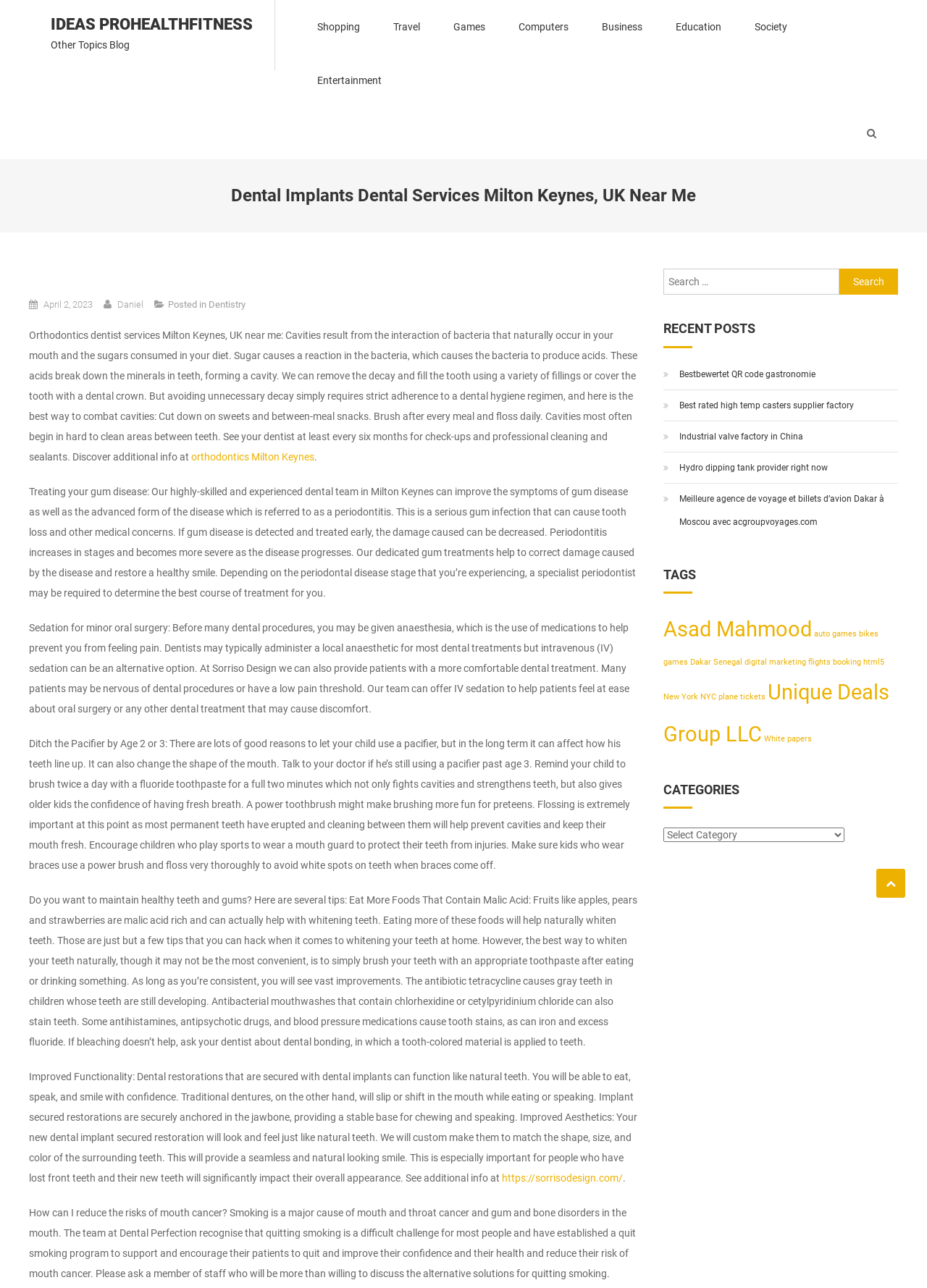Extract the text of the main heading from the webpage.

Dental Implants Dental Services Milton Keynes, UK Near Me